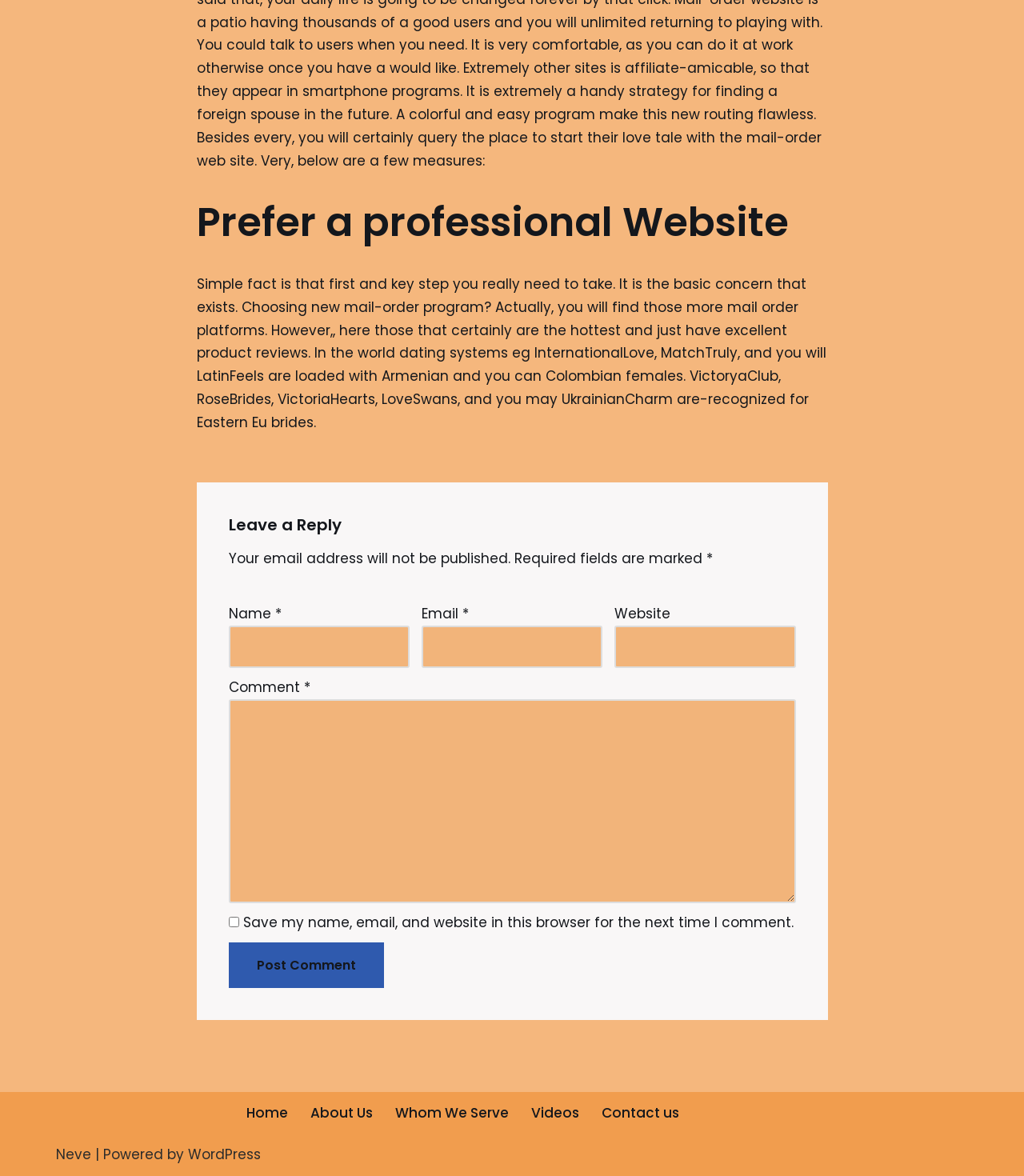What is the purpose of the checkbox?
From the details in the image, answer the question comprehensively.

The checkbox is used to save the user's name, email, and website in the browser for the next time they comment. It is labeled as 'Save my name, email, and website in this browser for the next time I comment.'